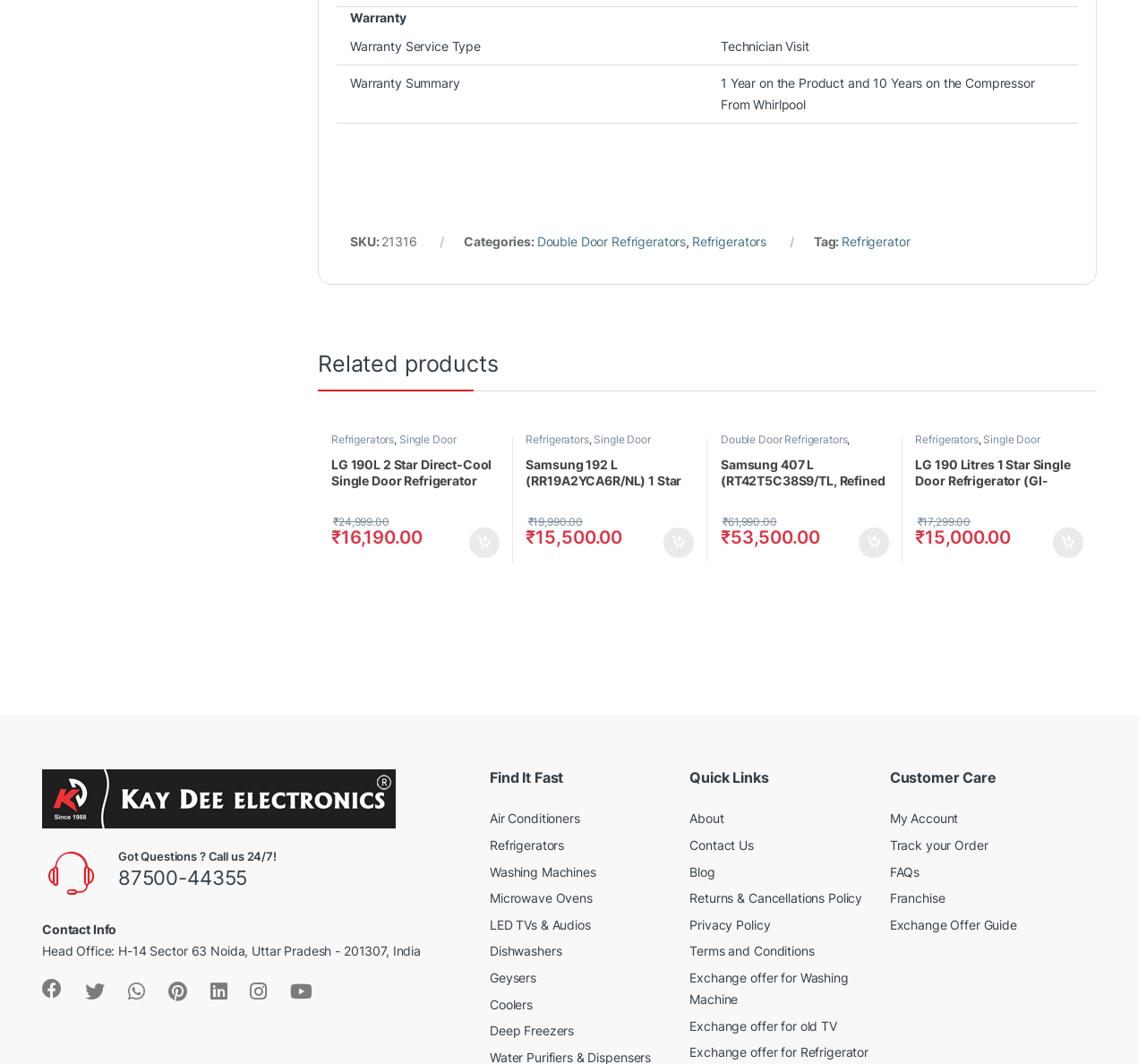Pinpoint the bounding box coordinates of the element you need to click to execute the following instruction: "Click on the 'Warranty' tab". The bounding box should be represented by four float numbers between 0 and 1, in the format [left, top, right, bottom].

[0.305, 0.009, 0.355, 0.023]